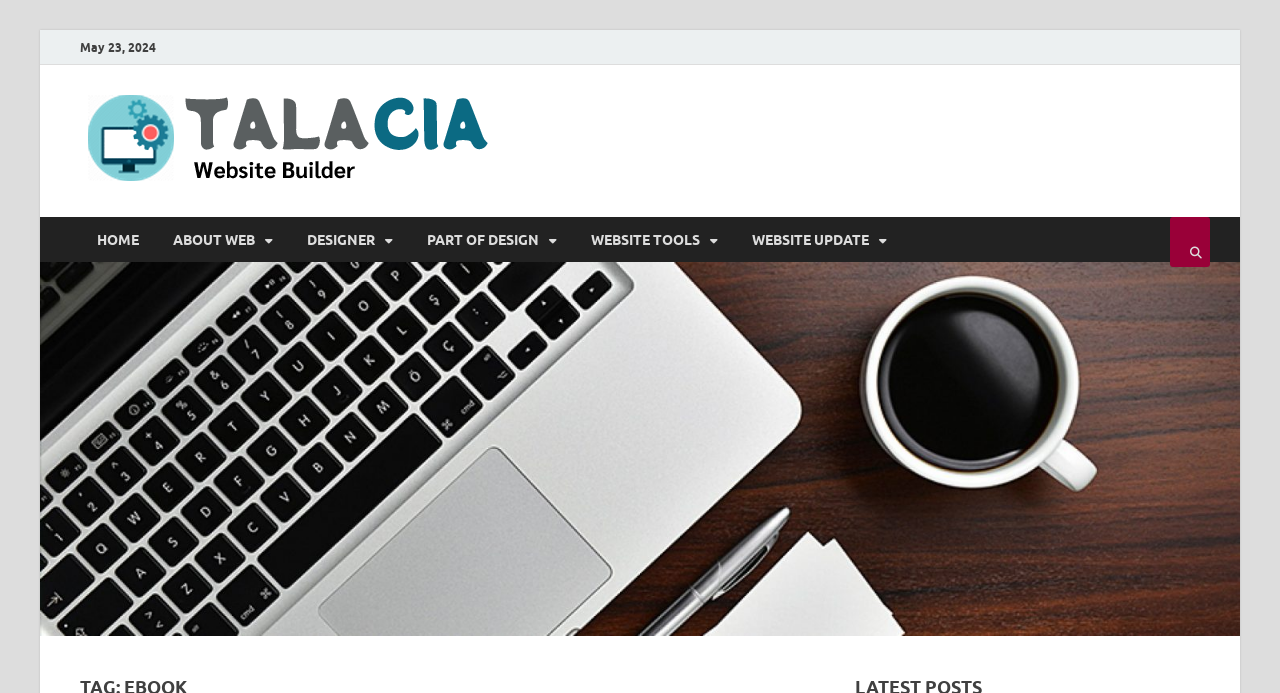Find the bounding box coordinates of the area to click in order to follow the instruction: "learn about the website builder".

[0.395, 0.165, 0.478, 0.192]